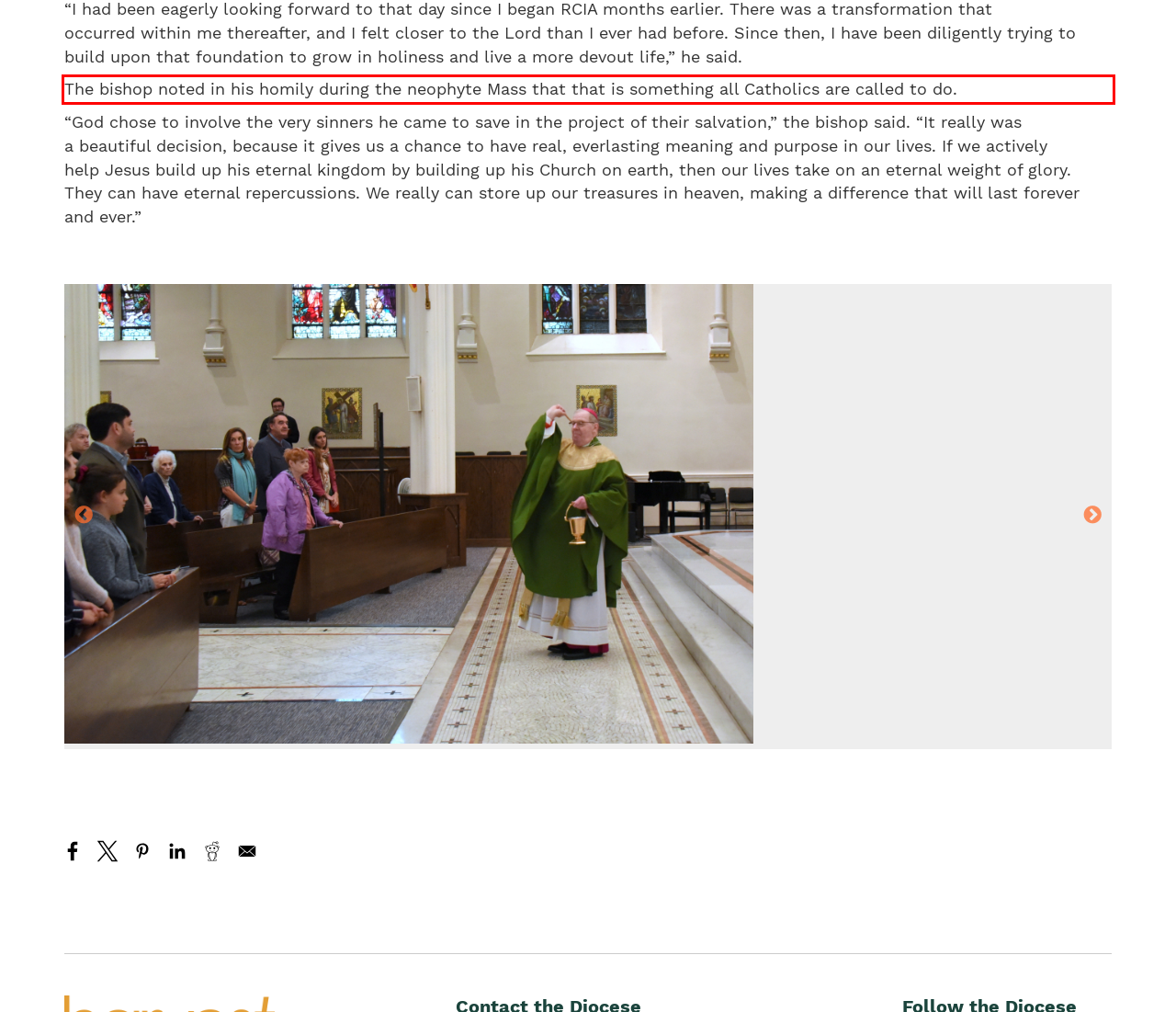Using the provided webpage screenshot, recognize the text content in the area marked by the red bounding box.

The bishop noted in his homily during the neophyte Mass that that is something all Catholics are called to do.